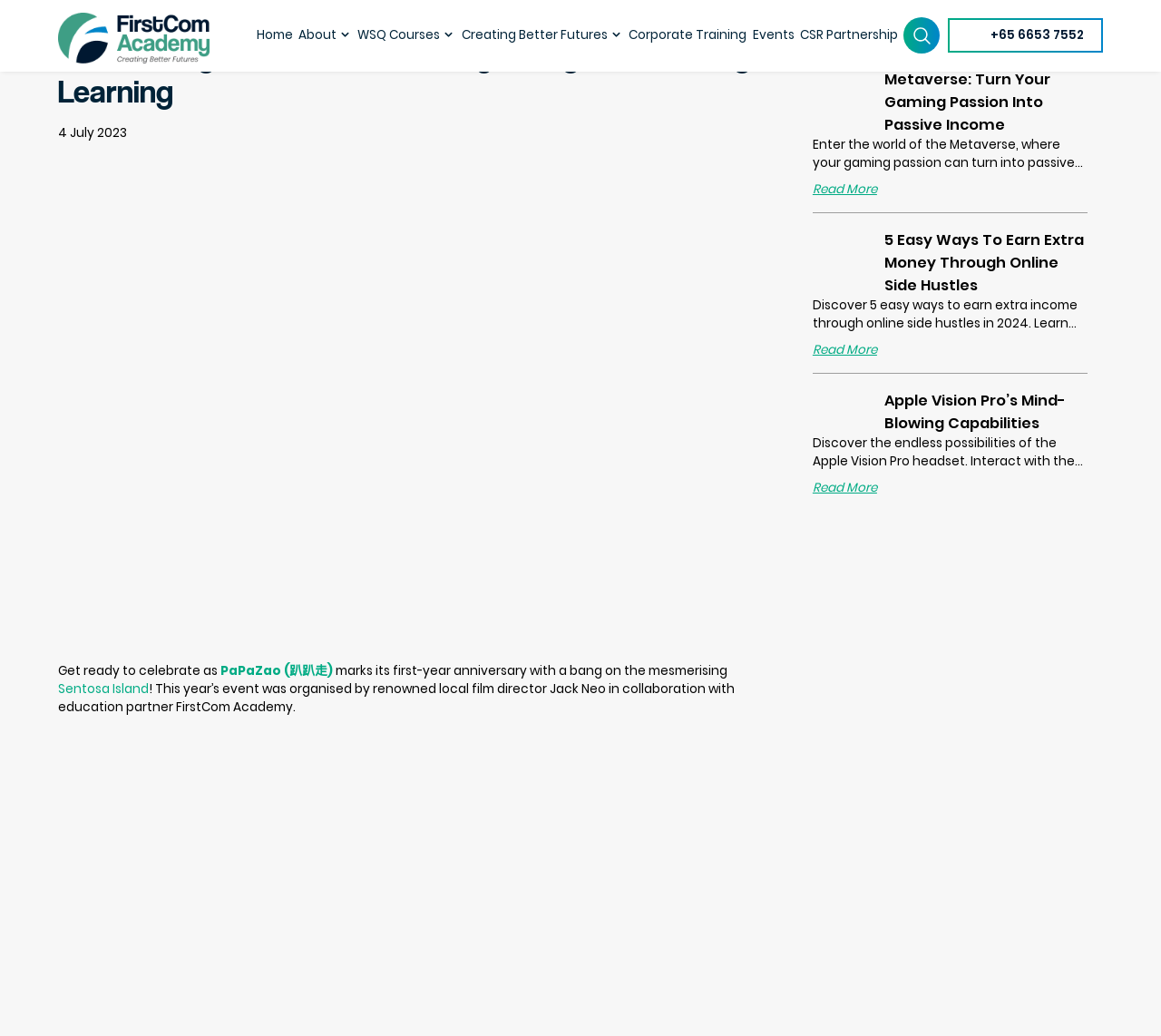Identify the bounding box coordinates for the element you need to click to achieve the following task: "Visit FirstCom Academy website". The coordinates must be four float values ranging from 0 to 1, formatted as [left, top, right, bottom].

[0.05, 0.008, 0.181, 0.061]